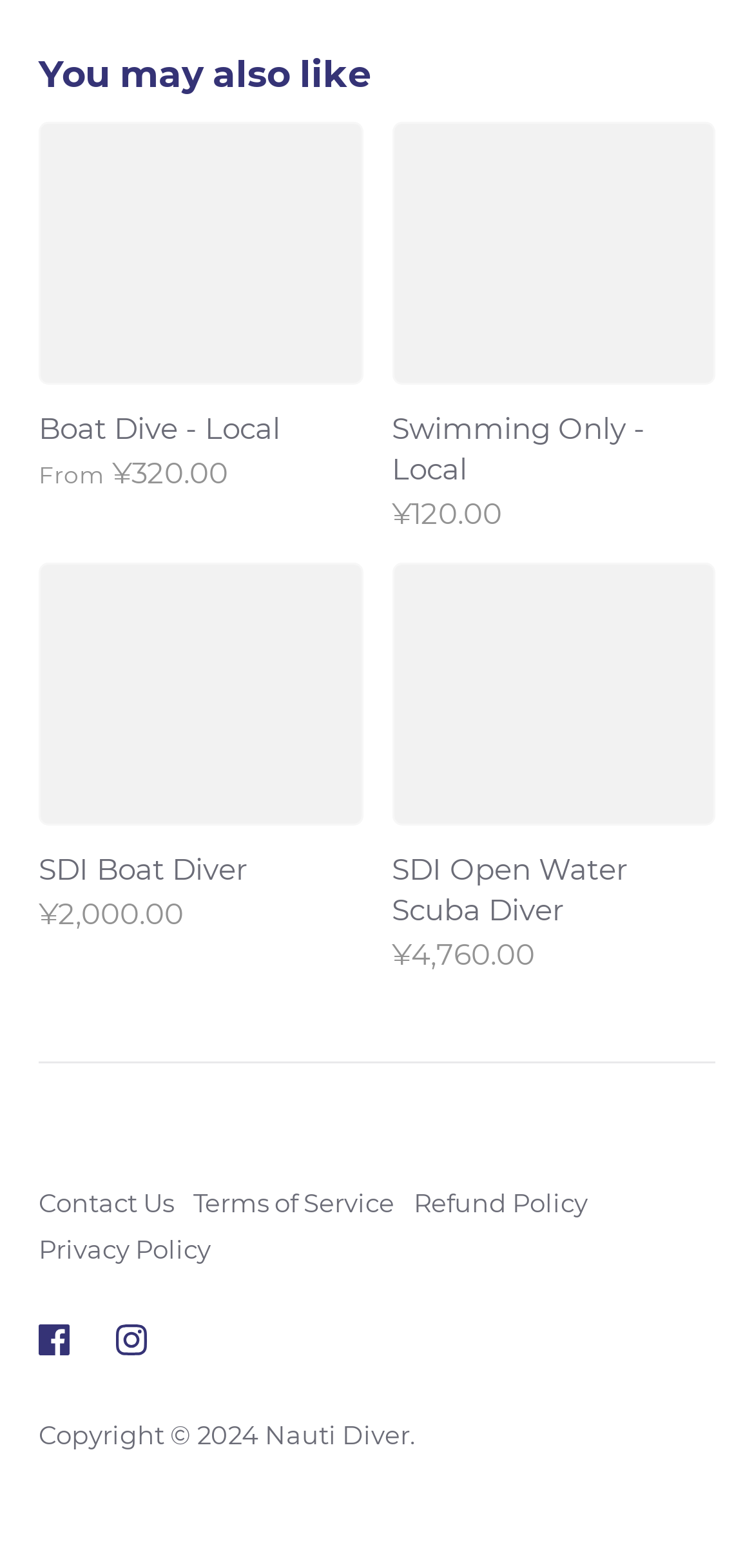Can you provide the bounding box coordinates for the element that should be clicked to implement the instruction: "Follow the website on Facebook"?

[0.021, 0.83, 0.123, 0.879]